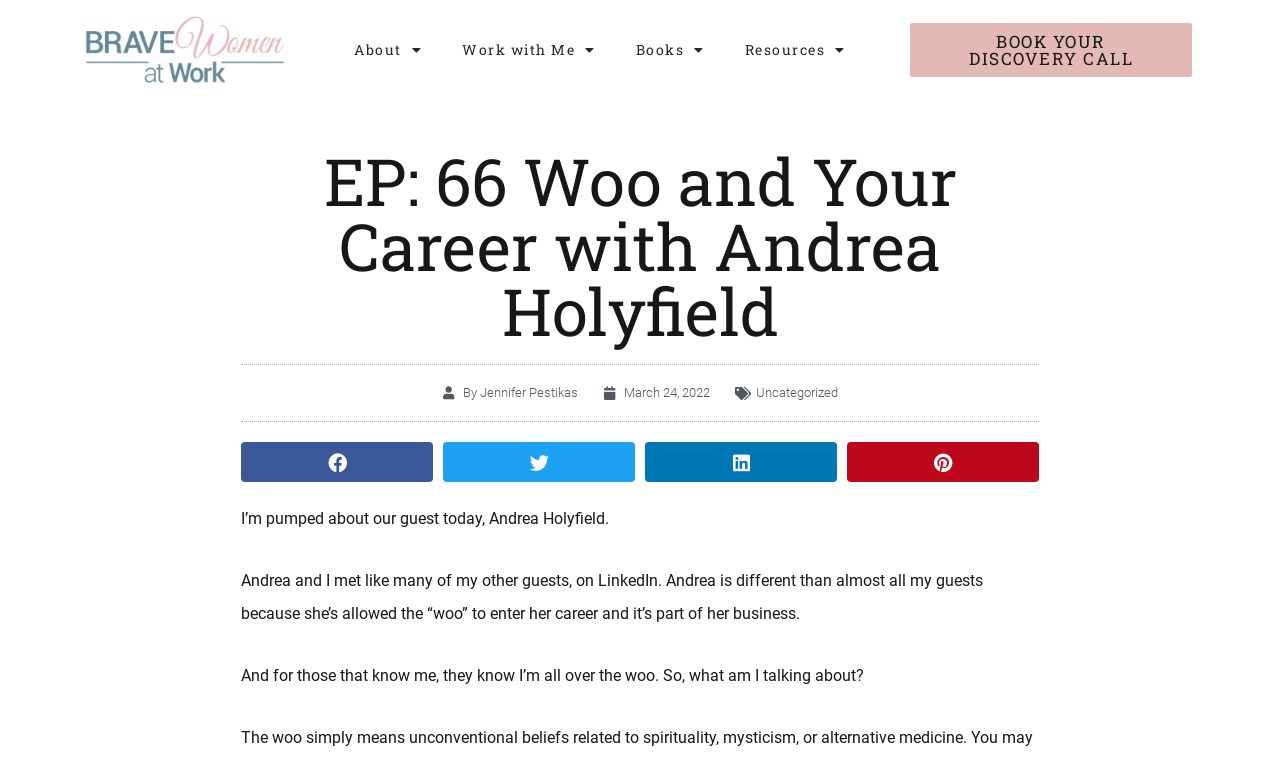Can you show the bounding box coordinates of the region to click on to complete the task described in the instruction: "Click on the 'Send' button"?

None